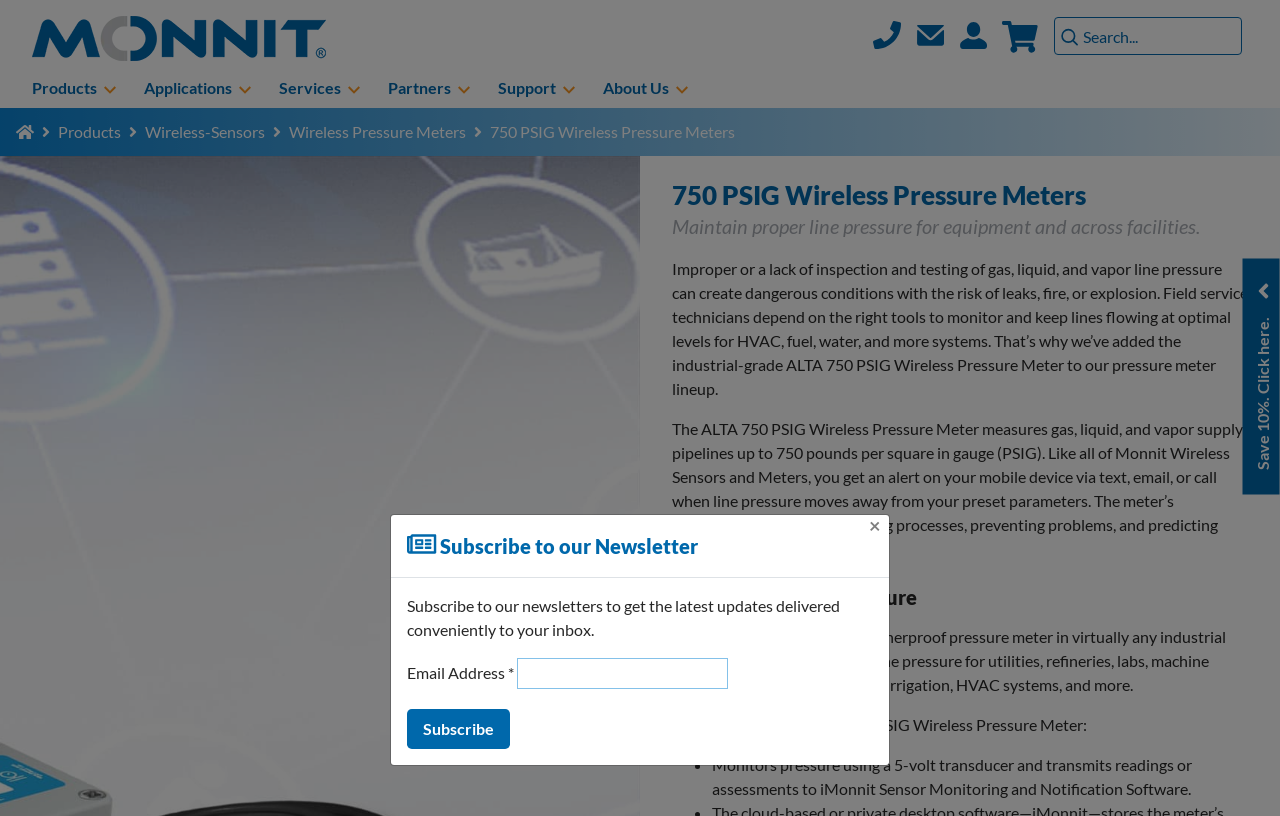Identify the main title of the webpage and generate its text content.

750 PSIG Wireless Pressure Meters